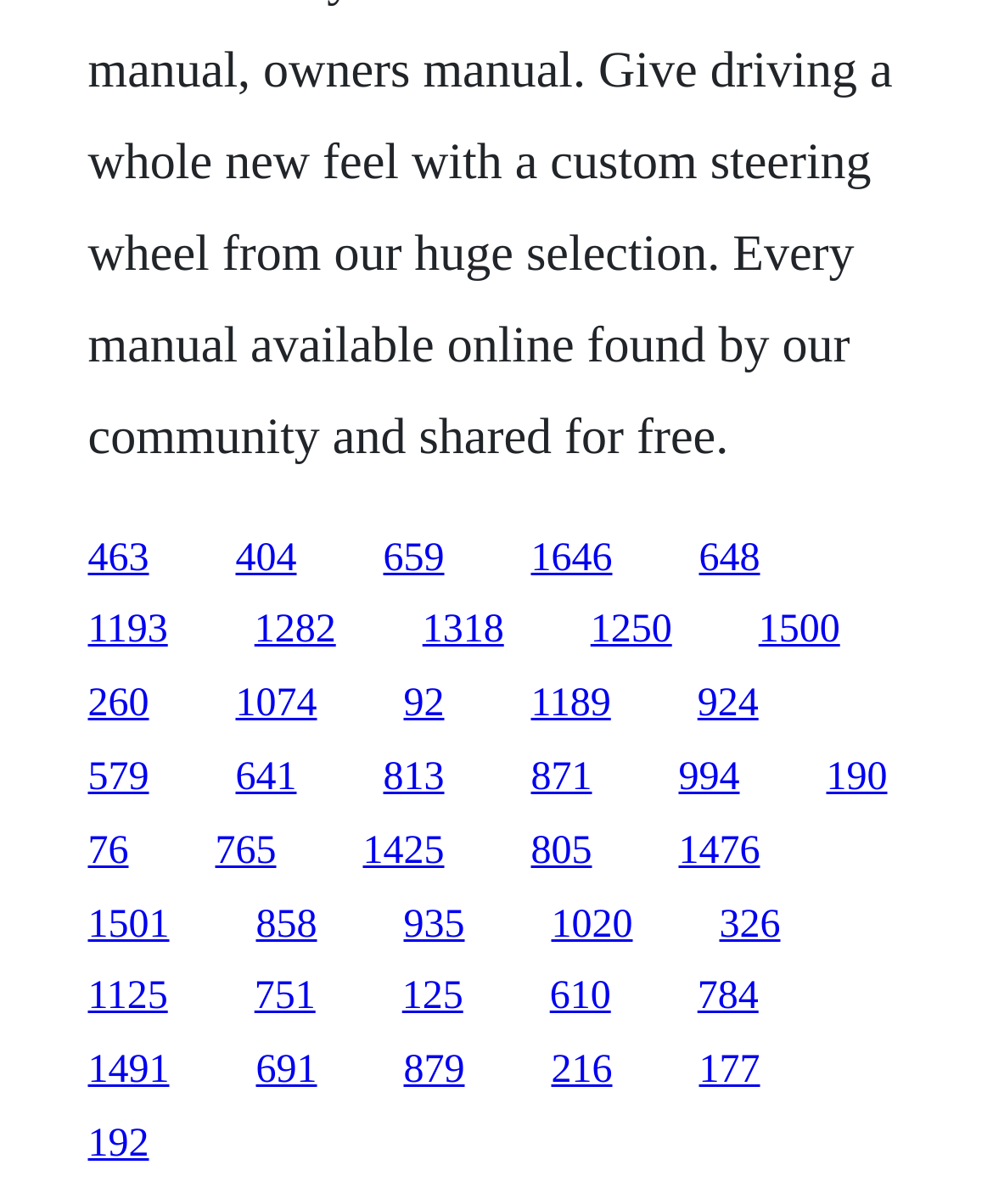How many links are located in the top half of the webpage?
Answer the question in as much detail as possible.

By examining the y1 and y2 coordinates of the bounding boxes of all links, I found that 15 links have y2 values less than or equal to 0.5, indicating that they are located in the top half of the webpage.